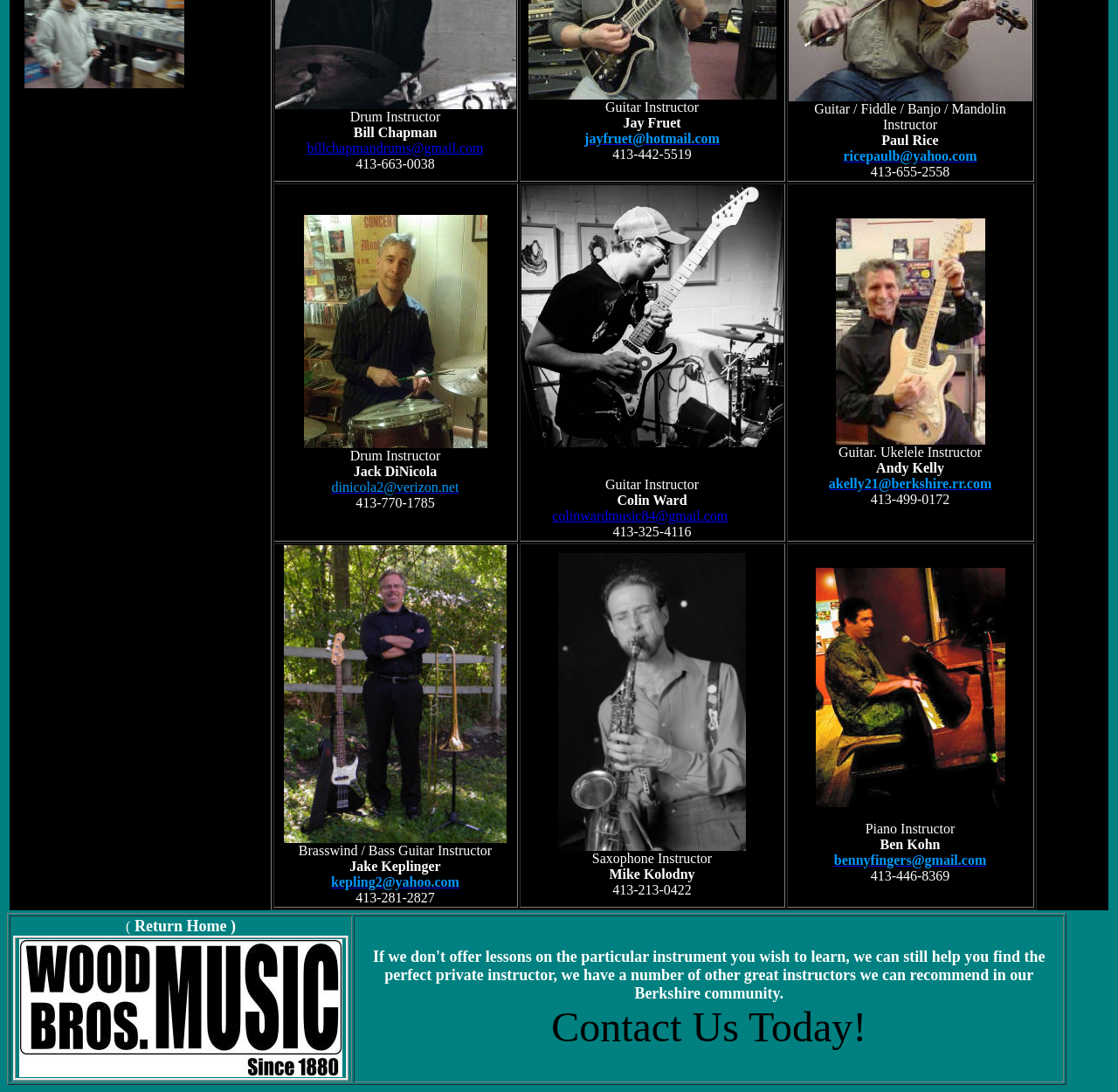Bounding box coordinates are given in the format (top-left x, top-left y, bottom-right x, bottom-right y). All values should be floating point numbers between 0 and 1. Provide the bounding box coordinate for the UI element described as: parent_node: ( Return Home )

[0.012, 0.978, 0.312, 0.992]